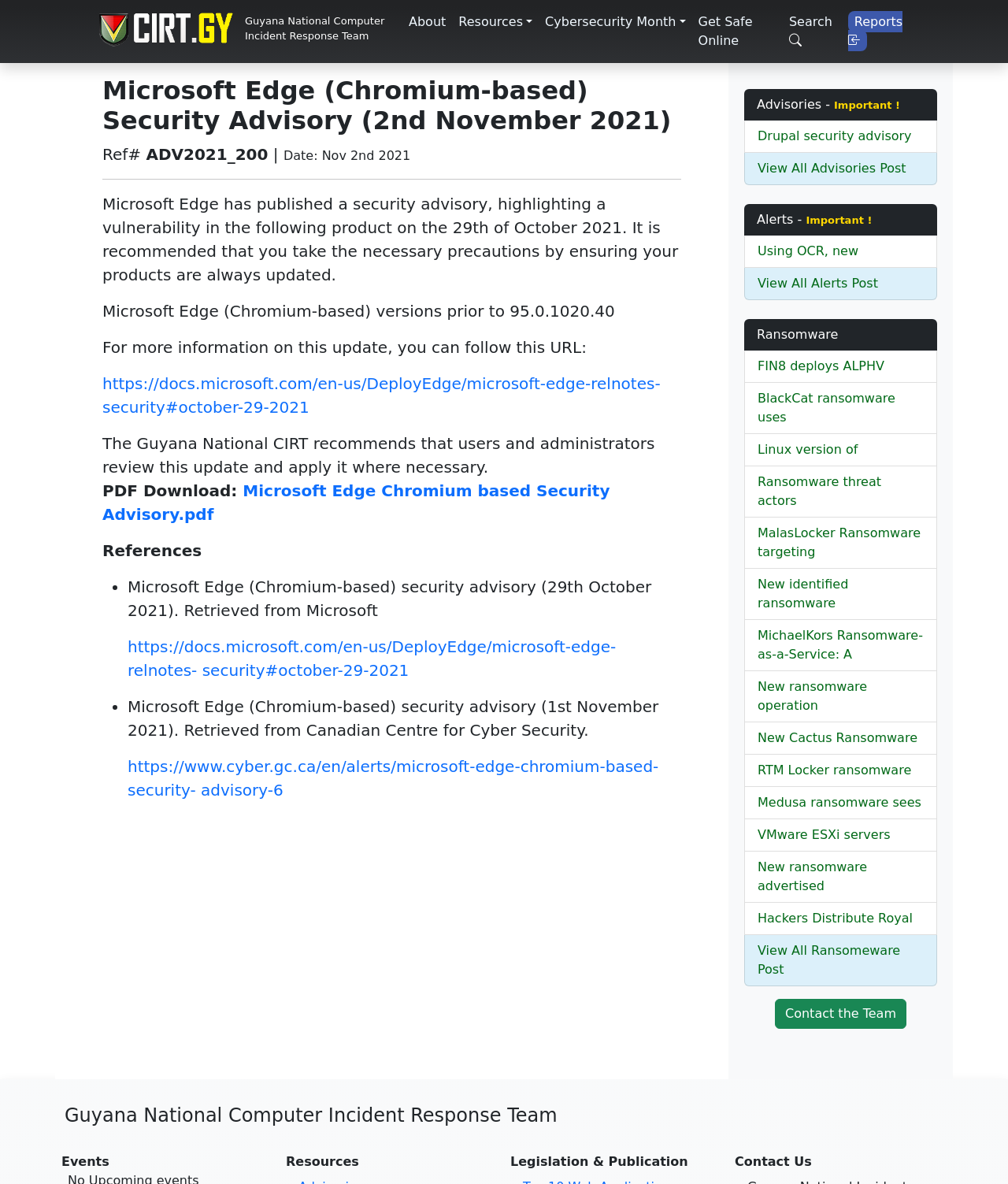Given the element description Reports, specify the bounding box coordinates of the corresponding UI element in the format (top-left x, top-left y, bottom-right x, bottom-right y). All values must be between 0 and 1.

[0.835, 0.005, 0.908, 0.048]